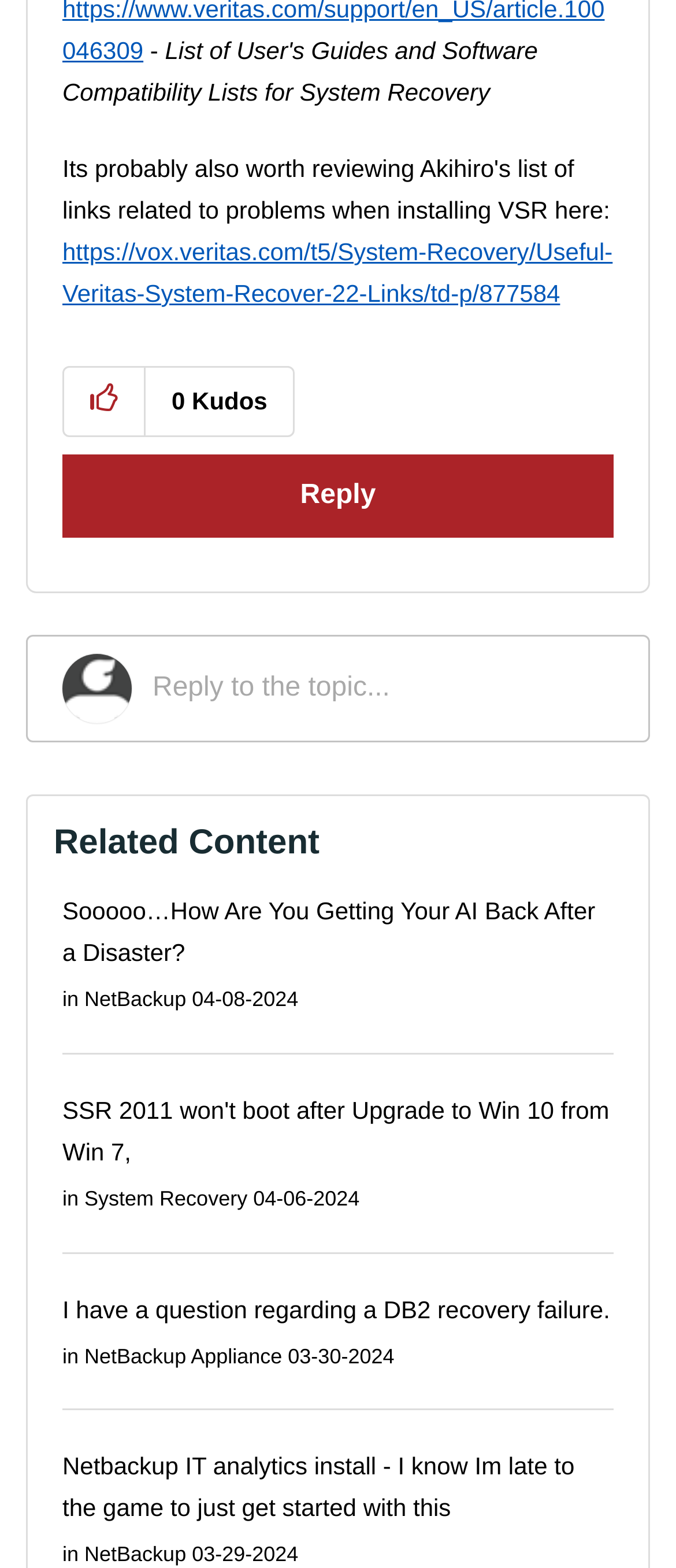Use a single word or phrase to respond to the question:
How many kudos does the post have?

0